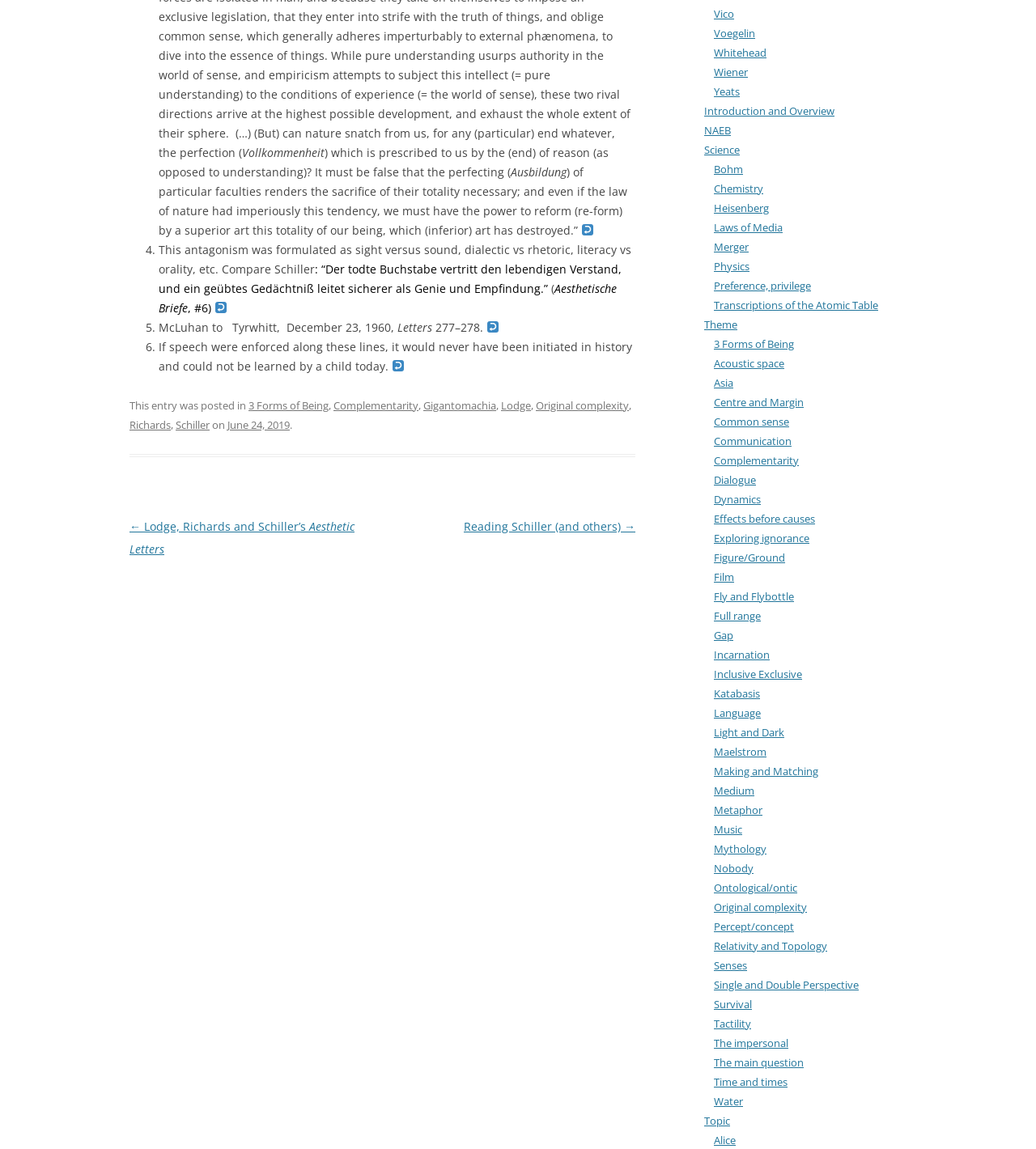Provide the bounding box coordinates of the area you need to click to execute the following instruction: "Click on the link 'Vico'".

[0.689, 0.005, 0.709, 0.018]